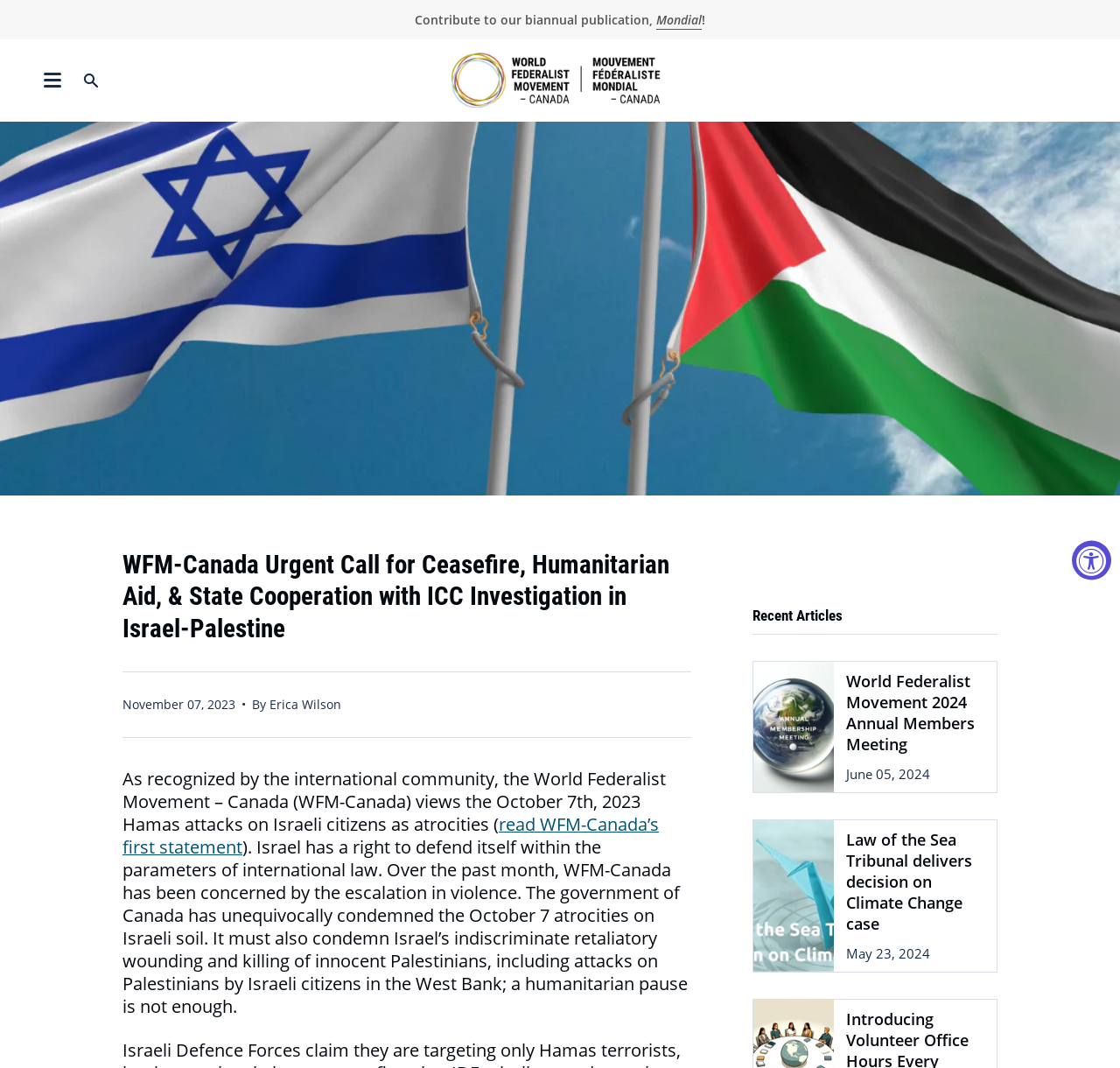Please specify the bounding box coordinates in the format (top-left x, top-left y, bottom-right x, bottom-right y), with values ranging from 0 to 1. Identify the bounding box for the UI component described as follows: read WFM-Canada’s first statement

[0.109, 0.76, 0.588, 0.804]